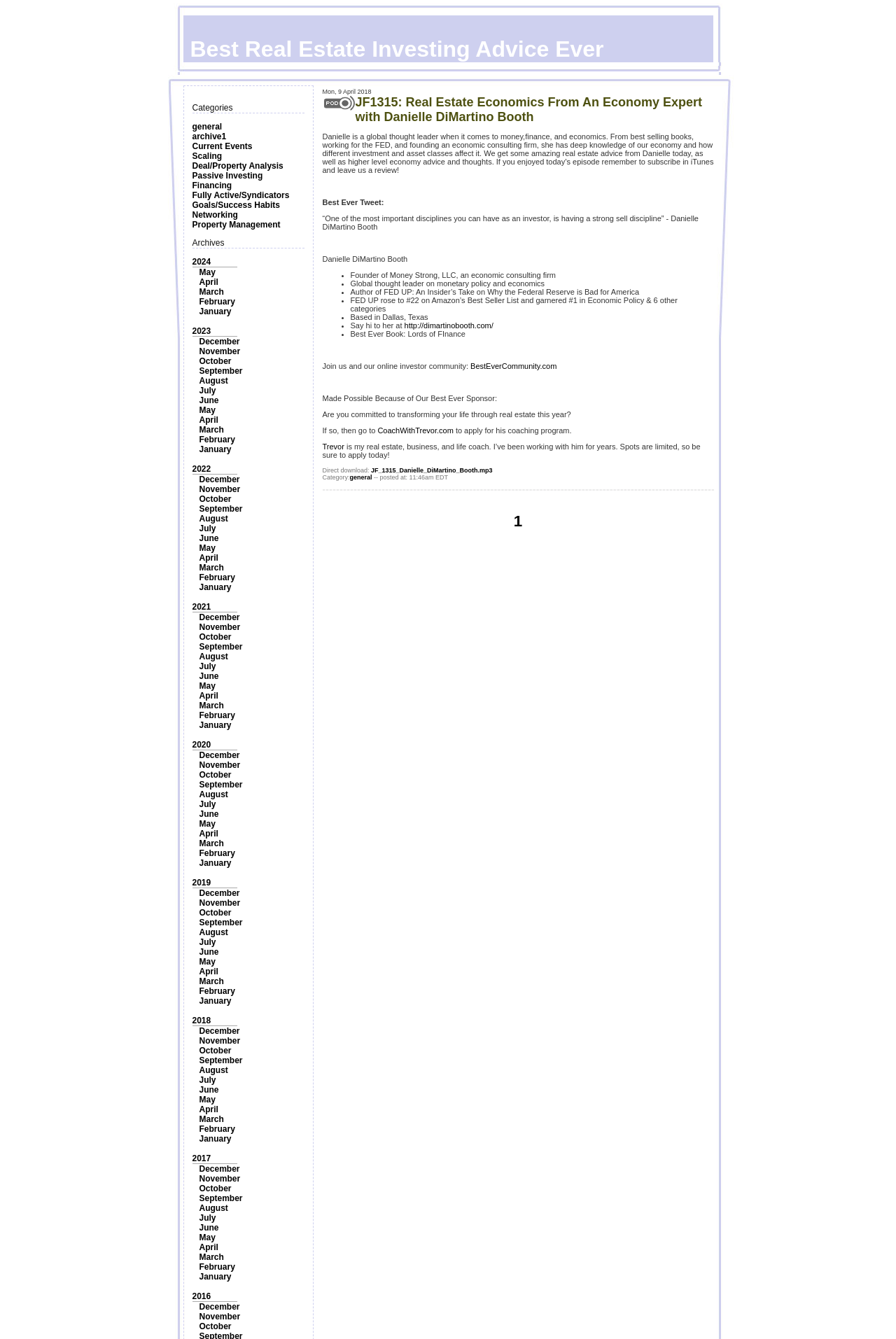Using the information in the image, give a comprehensive answer to the question: 
How many categories are listed?

I counted the number of links under the 'Categories' heading, which are 'general', 'archive1', 'Current Events', 'Scaling', 'Deal/Property Analysis', 'Passive Investing', 'Financing', 'Fully Active/Syndicators', 'Goals/Success Habits', 'Networking', and 'Property Management'. There are 11 links in total.